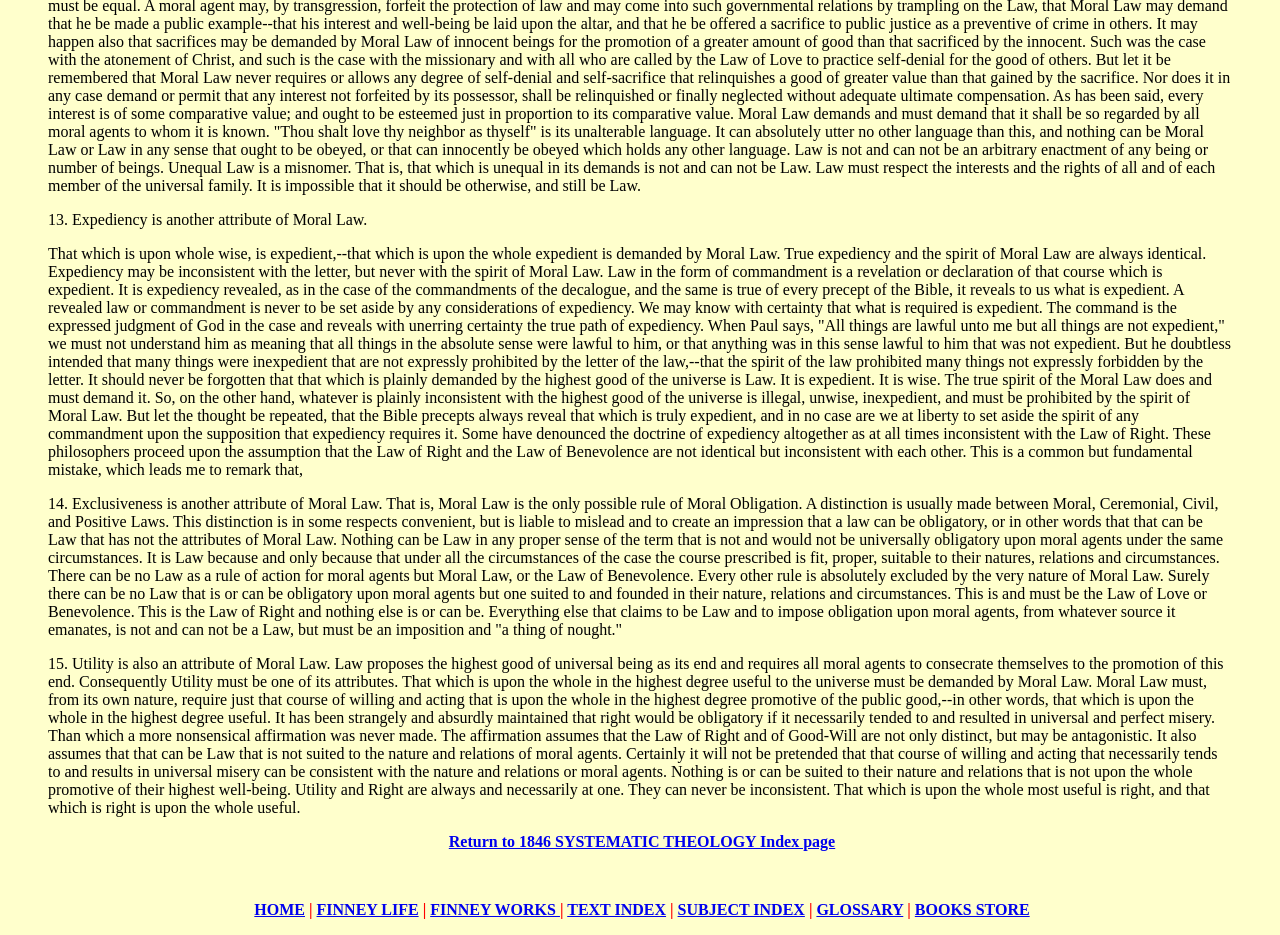Answer the question in a single word or phrase:
What is the main topic of this webpage?

Moral Law